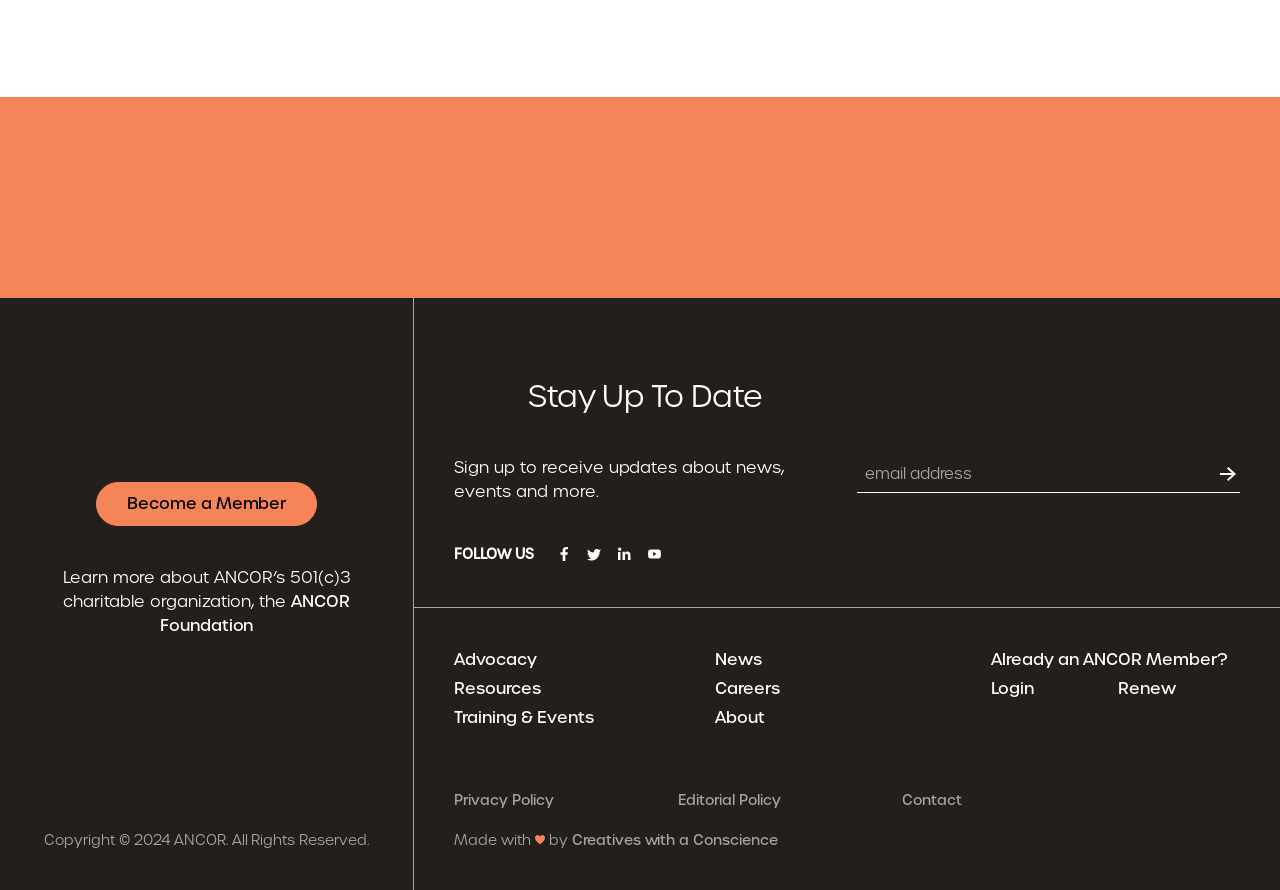Locate the bounding box coordinates of the element that should be clicked to fulfill the instruction: "View 'Corporate Body Building Logo'".

None